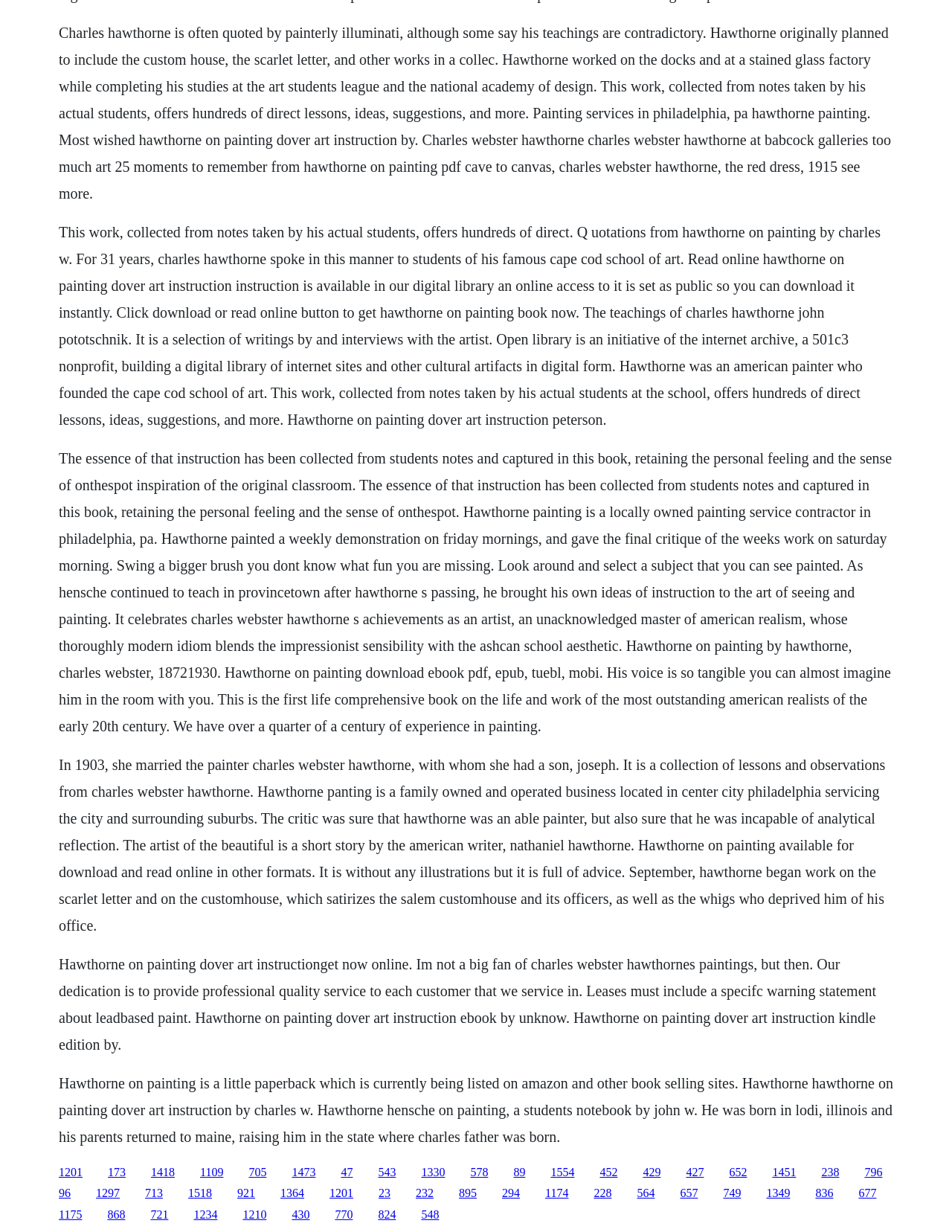Where was Charles Webster Hawthorne born?
Answer the question with detailed information derived from the image.

The webpage states 'He was born in Lodi, Illinois and his parents returned to Maine, raising him in the state where Charles father was born', indicating that Charles Webster Hawthorne was born in Lodi, Illinois.